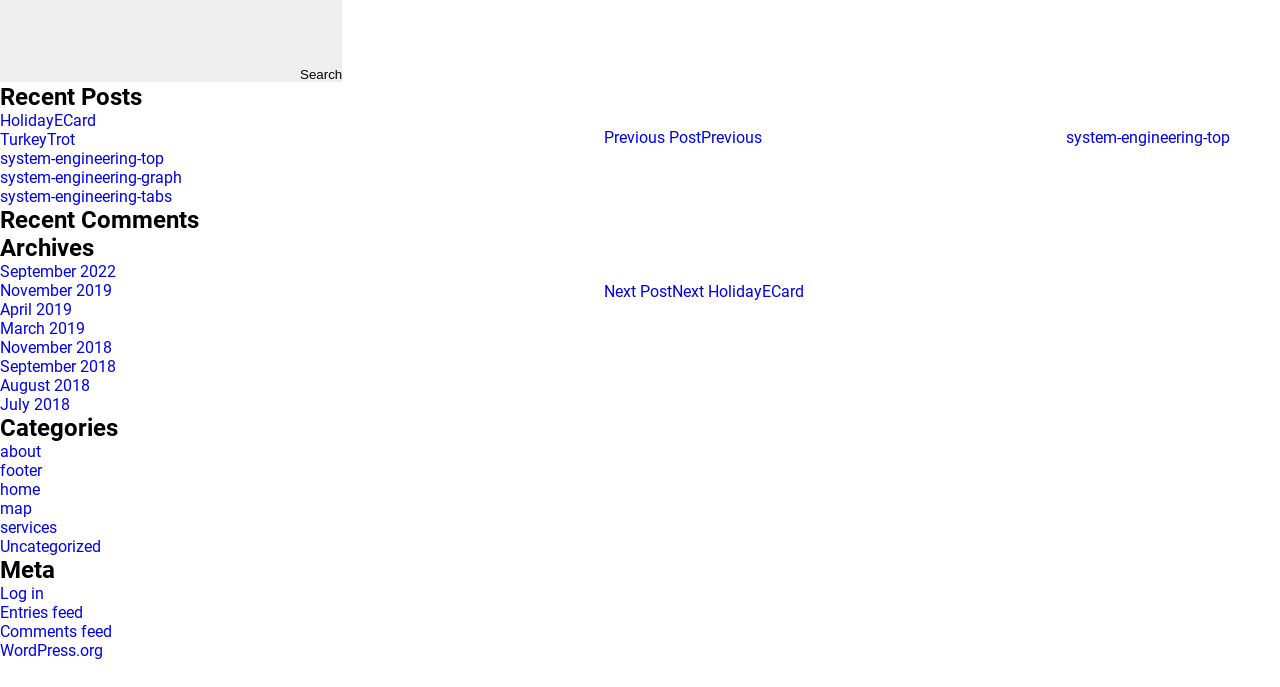What is the title of the second recent comment?
Carefully examine the image and provide a detailed answer to the question.

I looked at the webpage and did not find any information about recent comments, so I couldn't determine the title of the second recent comment.